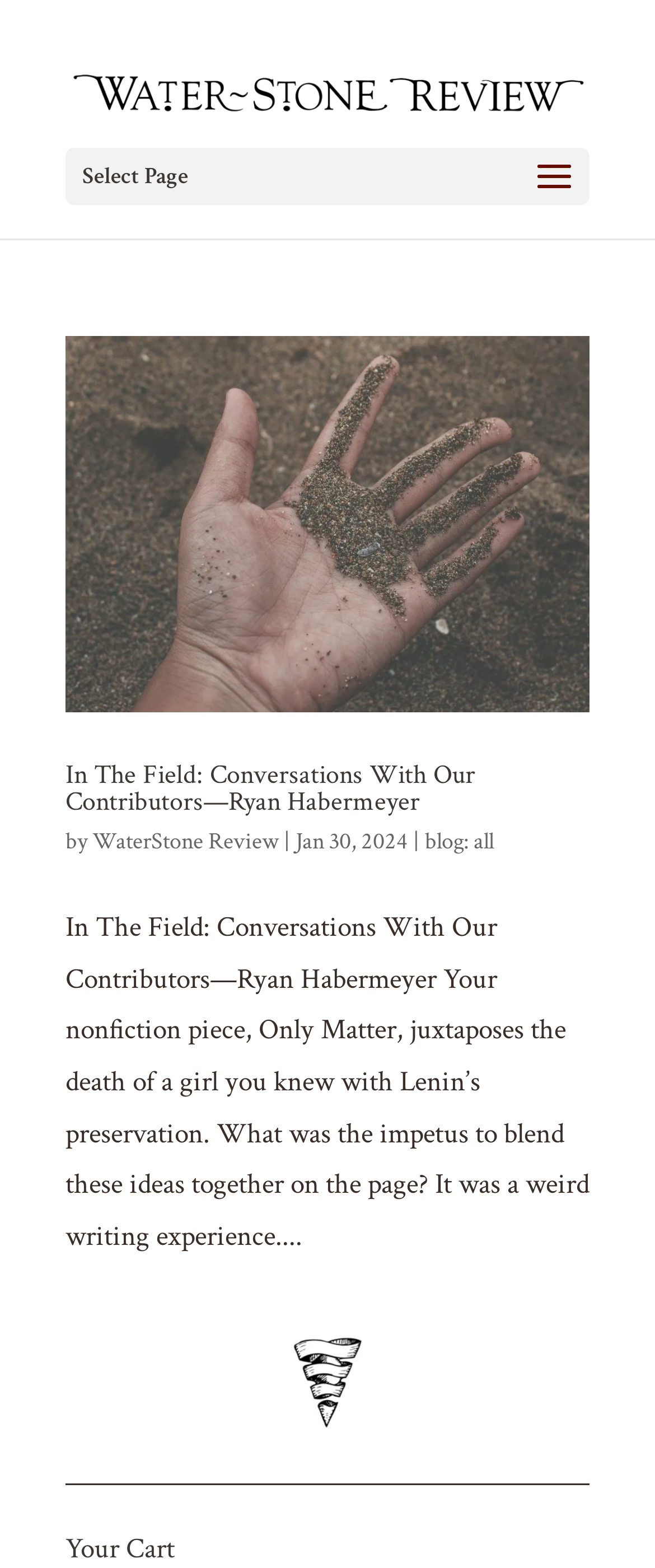Please answer the following question using a single word or phrase: 
What is the name of the review?

Water~Stone Review